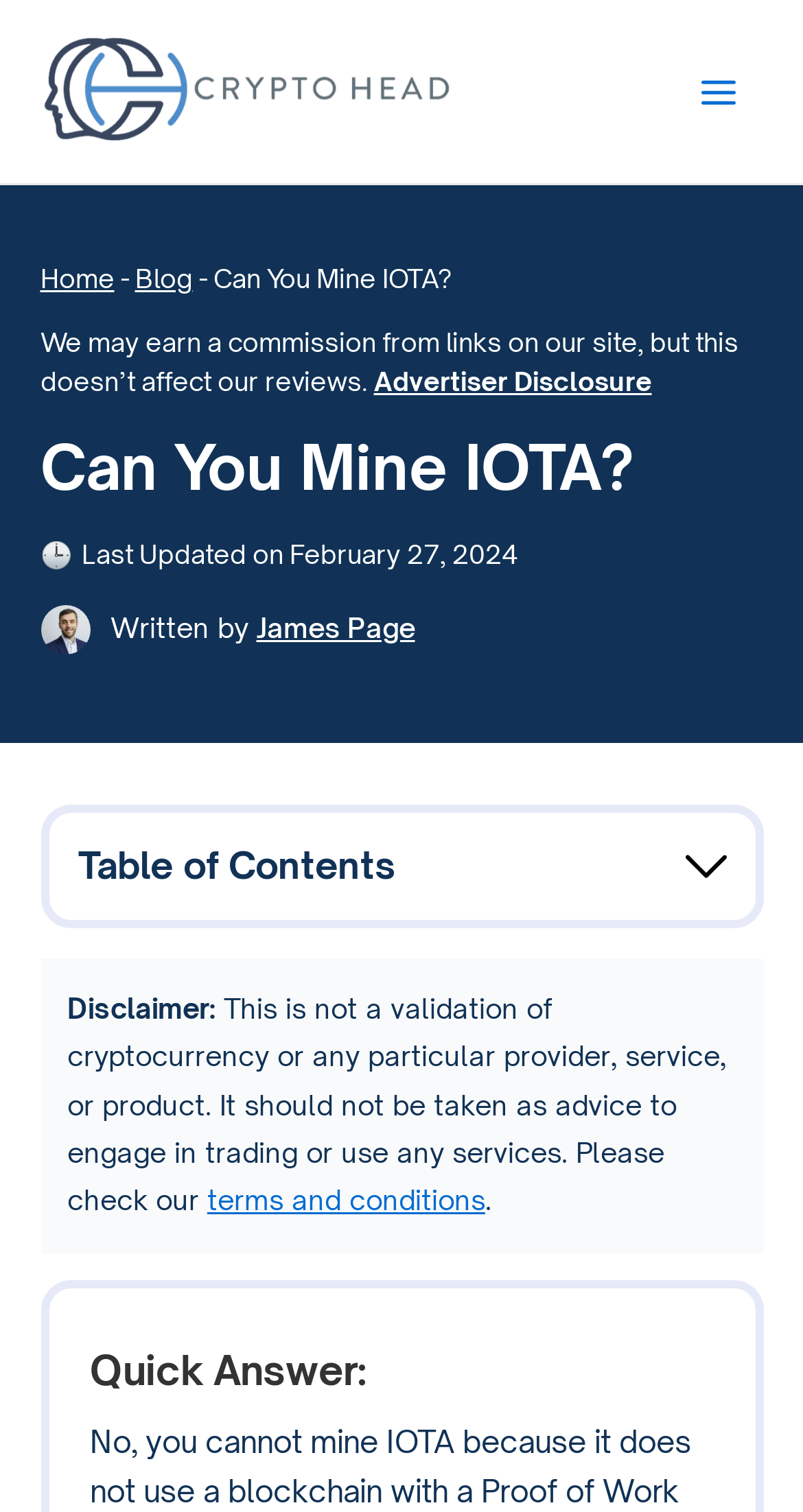Please answer the following question using a single word or phrase: 
What is the topic of the article?

Mining IOTA